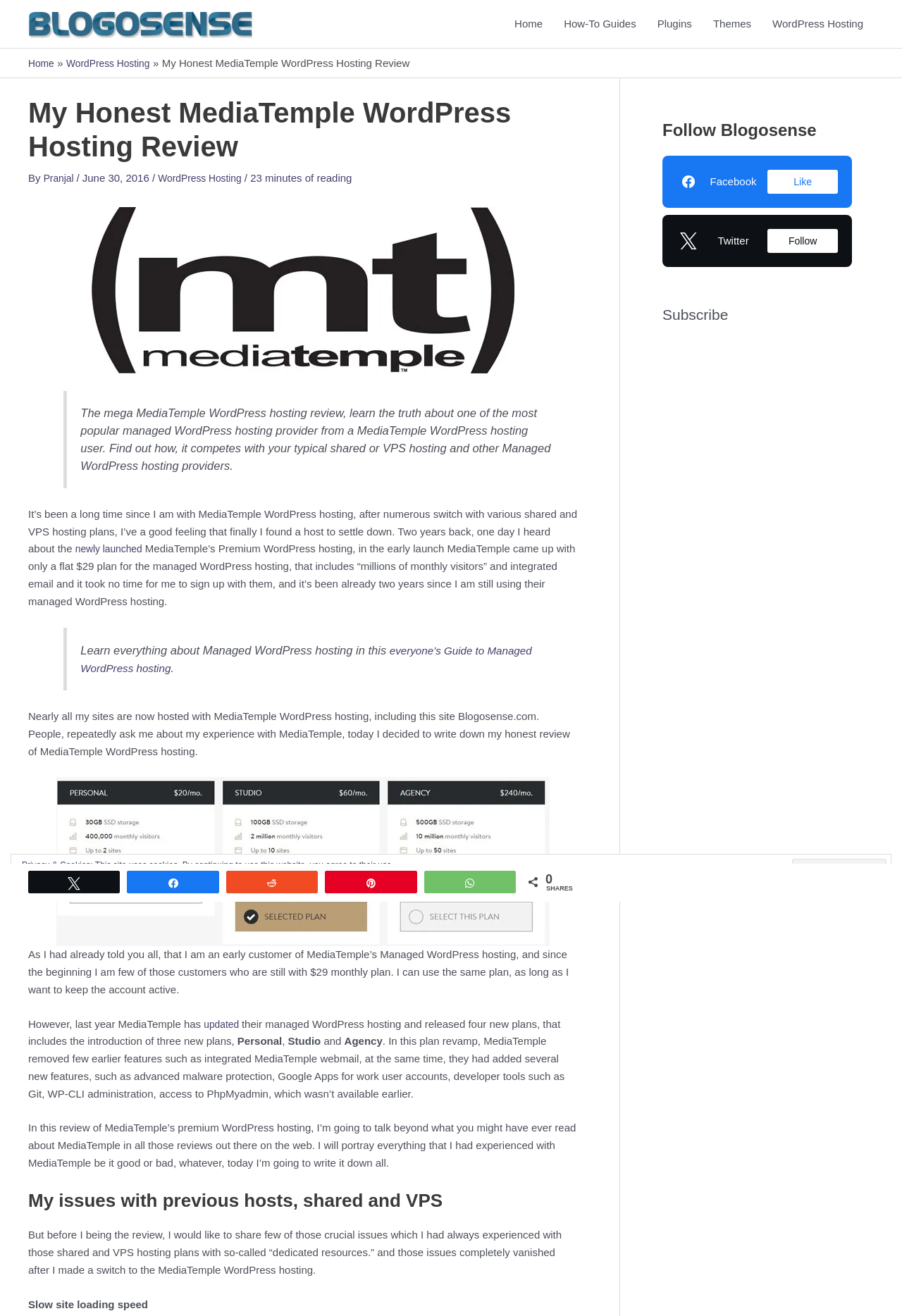Please identify the bounding box coordinates of the element on the webpage that should be clicked to follow this instruction: "Click the 'WordPress Hosting' link in the breadcrumbs". The bounding box coordinates should be given as four float numbers between 0 and 1, formatted as [left, top, right, bottom].

[0.076, 0.044, 0.177, 0.054]